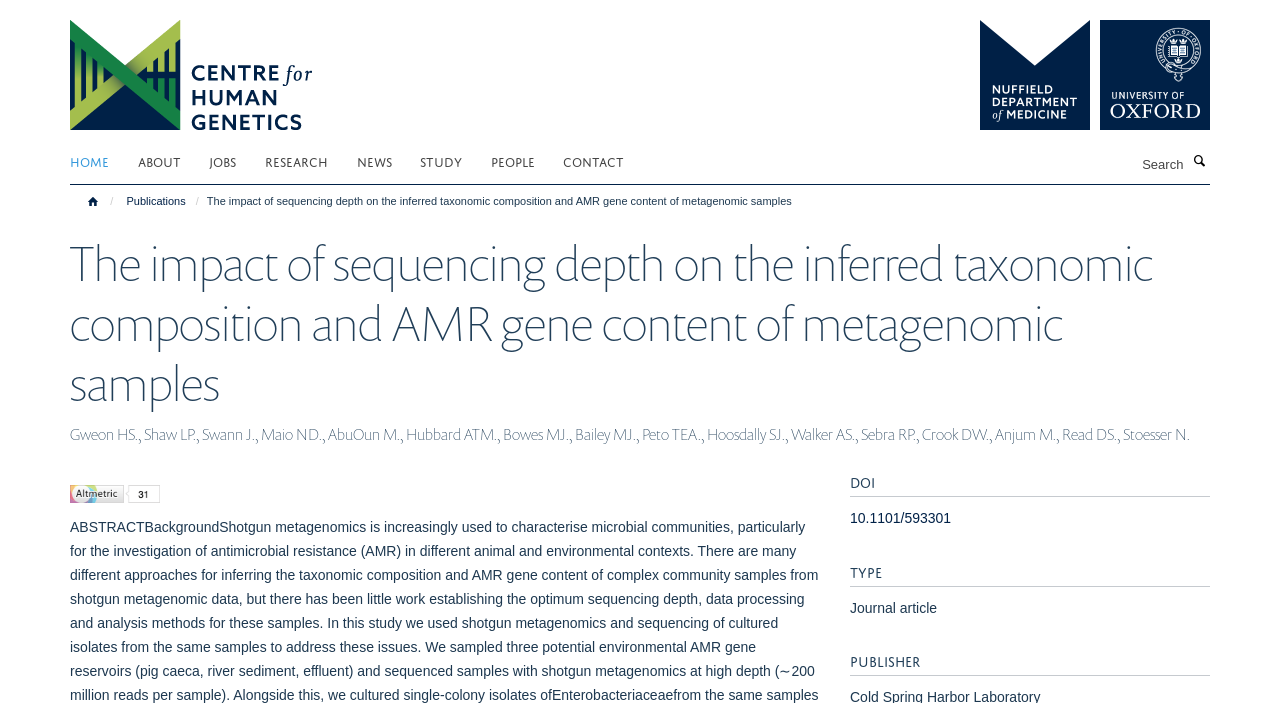Given the element description: "How To Soundproof Wood Floors", predict the bounding box coordinates of this UI element. The coordinates must be four float numbers between 0 and 1, given as [left, top, right, bottom].

None